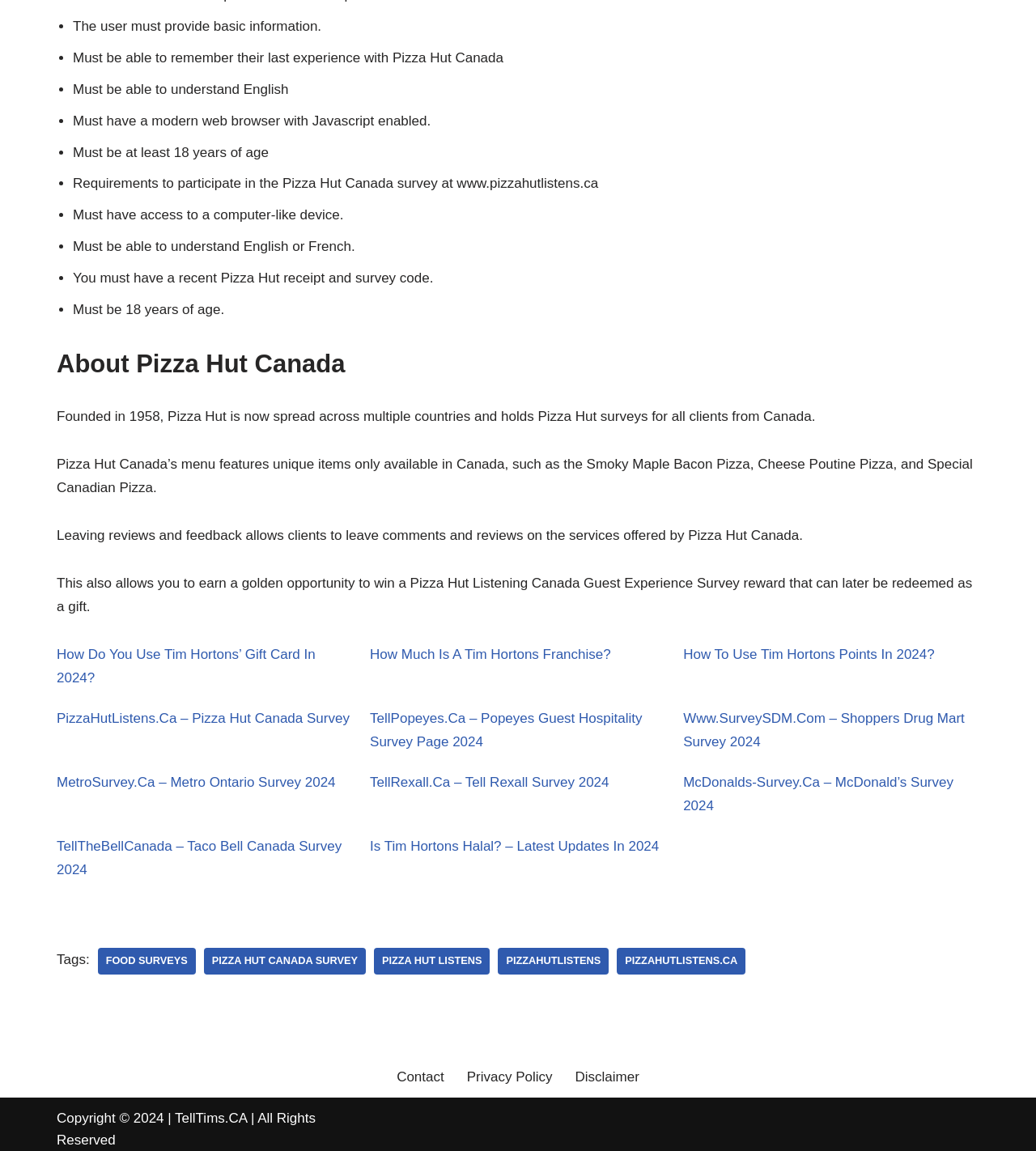Locate the bounding box coordinates of the clickable part needed for the task: "Follow the link to 'PizzaHutListens.Ca – Pizza Hut Canada Survey'".

[0.055, 0.617, 0.337, 0.631]